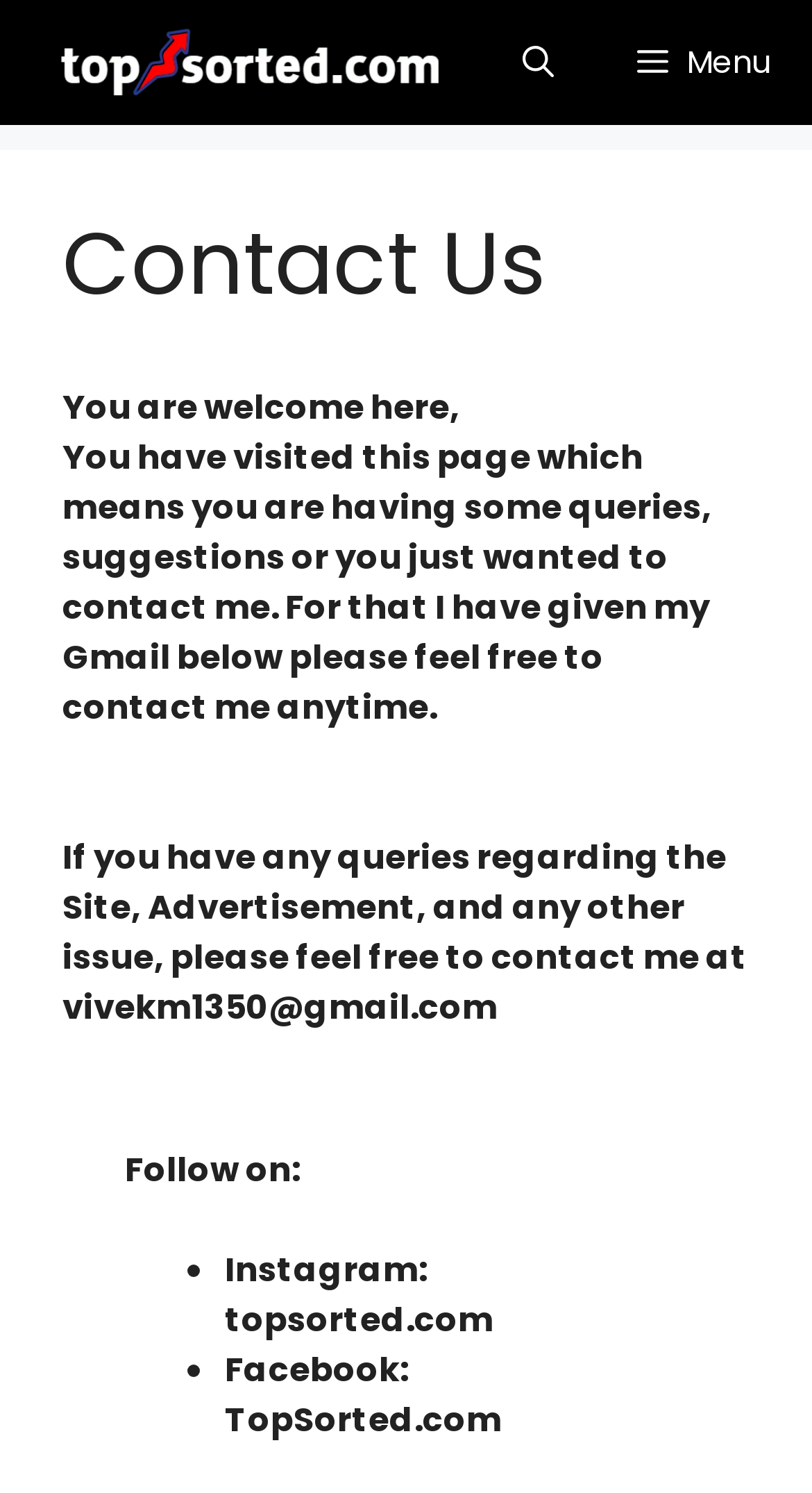Based on the element description: "aria-label="Open search"", identify the UI element and provide its bounding box coordinates. Use four float numbers between 0 and 1, [left, top, right, bottom].

[0.592, 0.0, 0.733, 0.084]